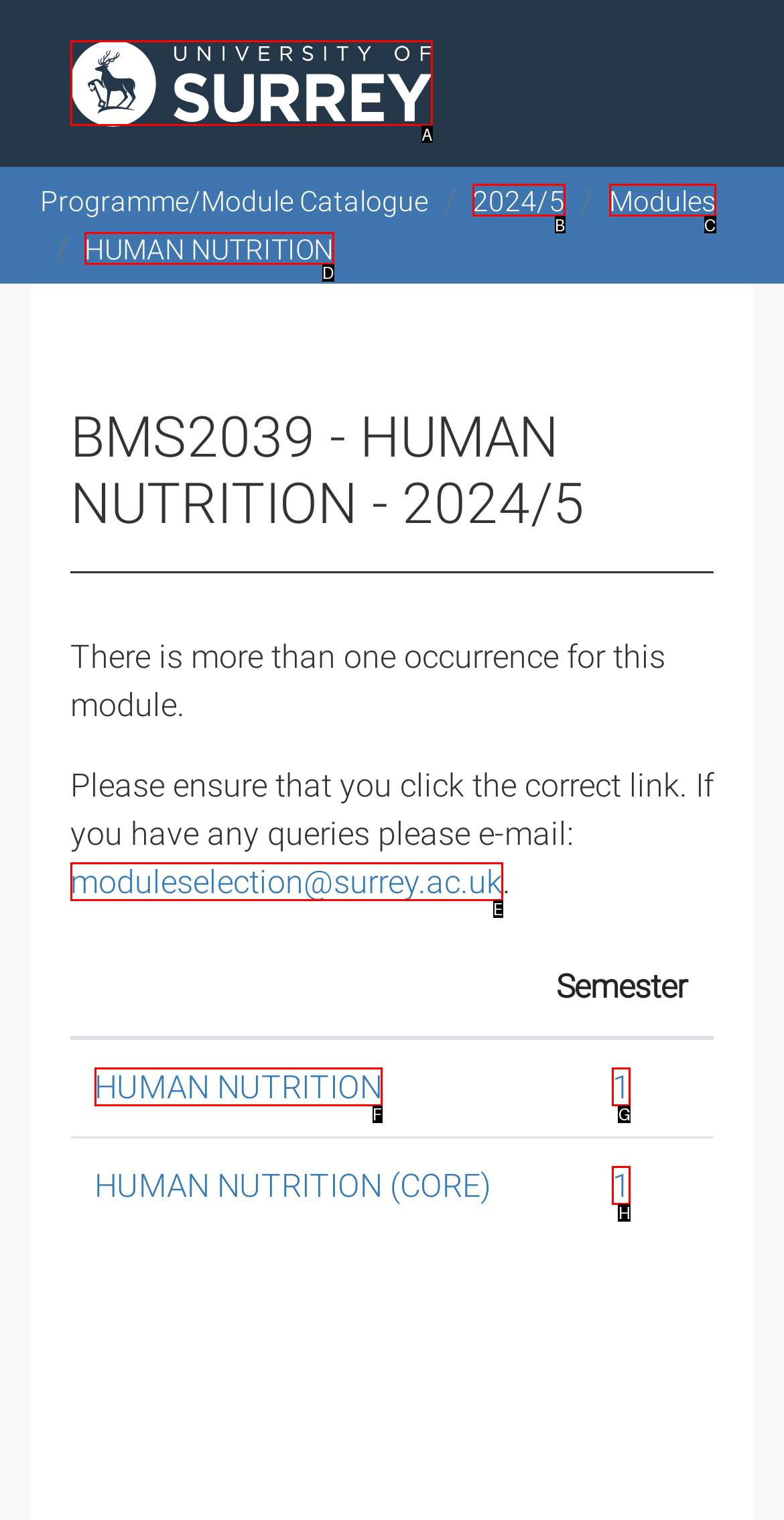Look at the highlighted elements in the screenshot and tell me which letter corresponds to the task: View module information for HUMAN NUTRITION.

D